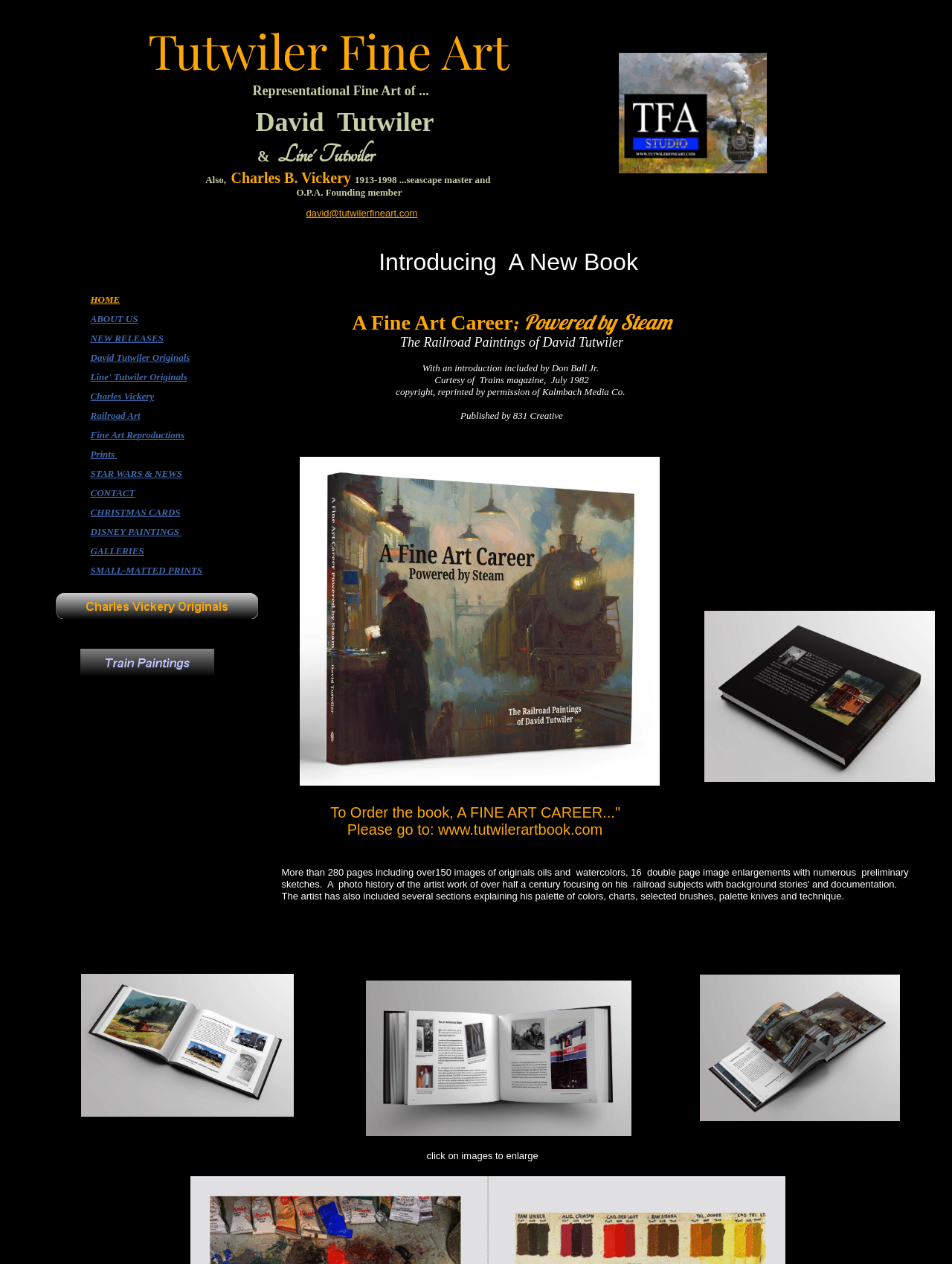Utilize the details in the image to thoroughly answer the following question: What is Charles Vickery known for?

The text on the webpage describes Charles Vickery as a 'seascape master and...'.